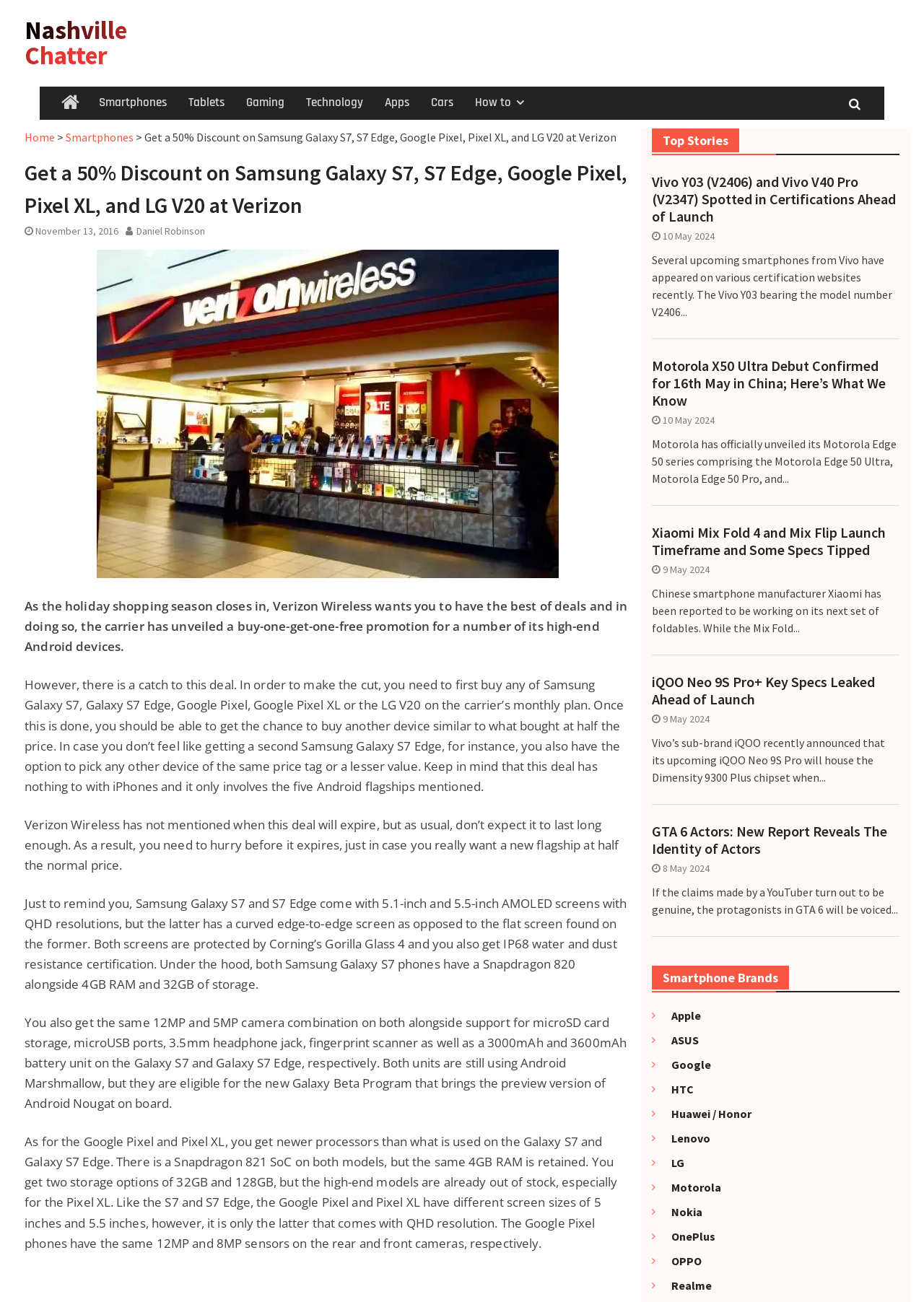Find the bounding box coordinates for the element described here: "Apps".

[0.404, 0.067, 0.454, 0.092]